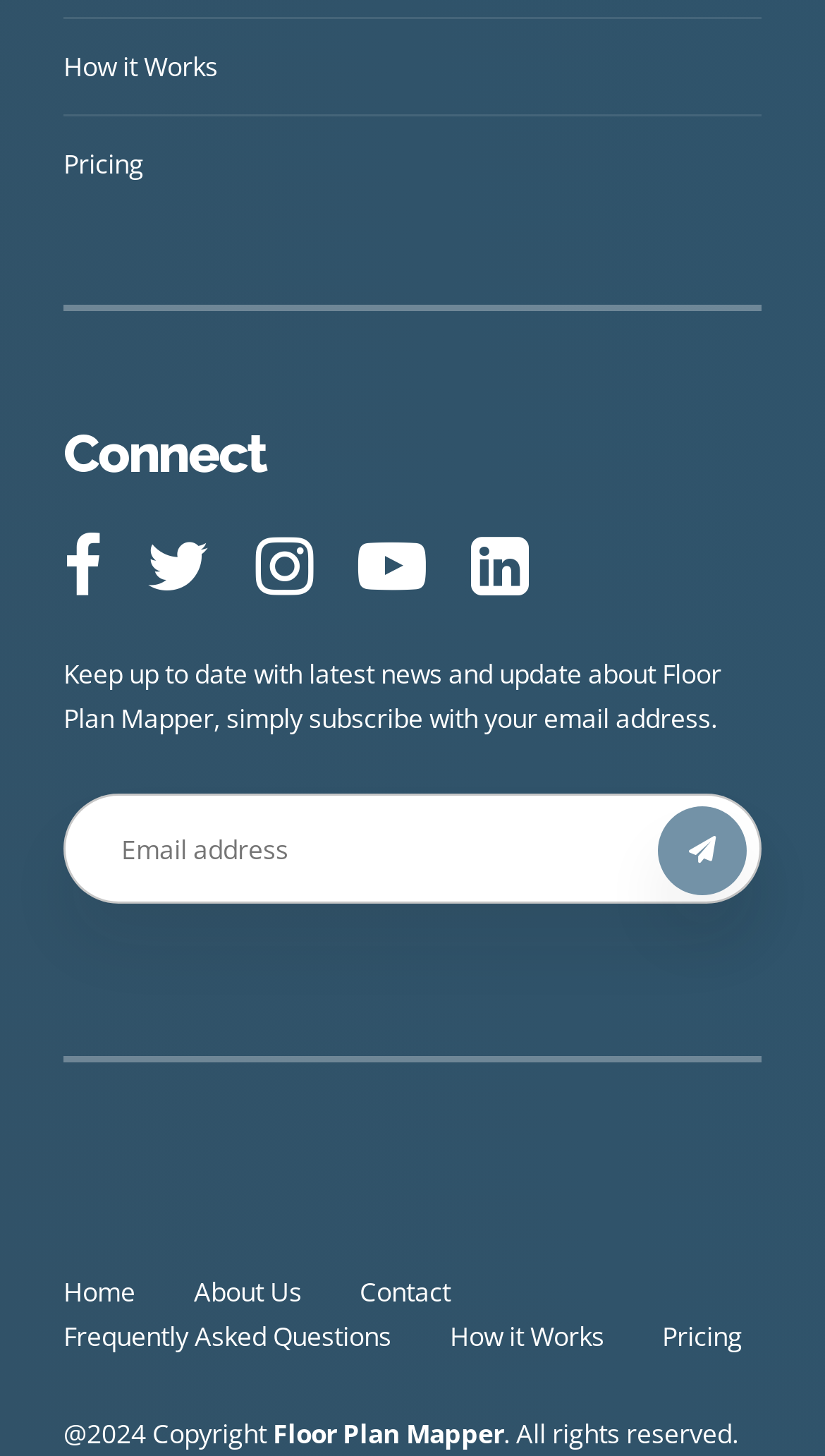Locate the bounding box coordinates of the UI element described by: "Frequently Asked Questions". The bounding box coordinates should consist of four float numbers between 0 and 1, i.e., [left, top, right, bottom].

[0.077, 0.906, 0.474, 0.93]